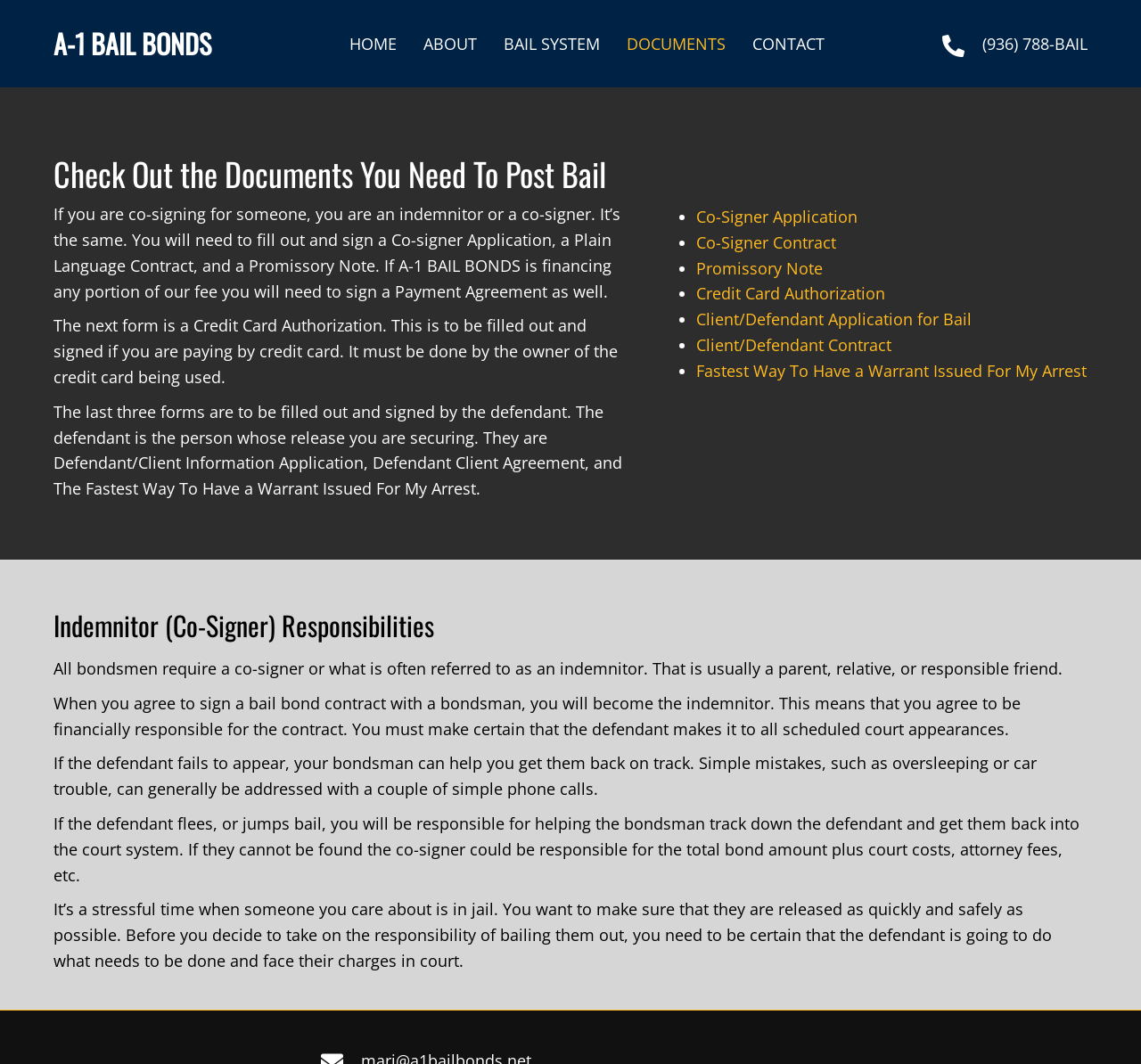Pinpoint the bounding box coordinates of the area that should be clicked to complete the following instruction: "Click on the 'CONTACT' link". The coordinates must be given as four float numbers between 0 and 1, i.e., [left, top, right, bottom].

[0.647, 0.021, 0.734, 0.061]